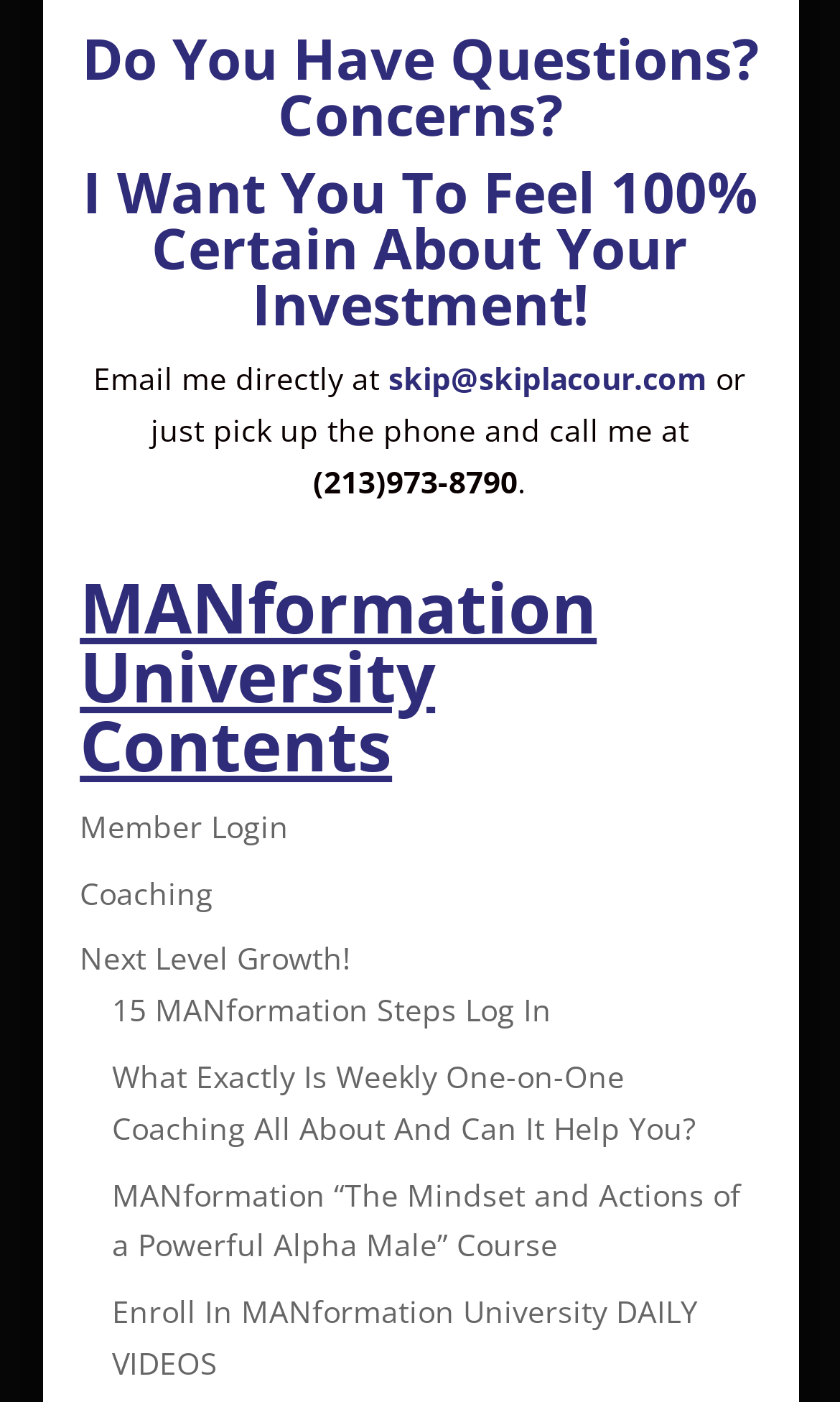Point out the bounding box coordinates of the section to click in order to follow this instruction: "Log in as a member".

[0.095, 0.574, 0.344, 0.604]